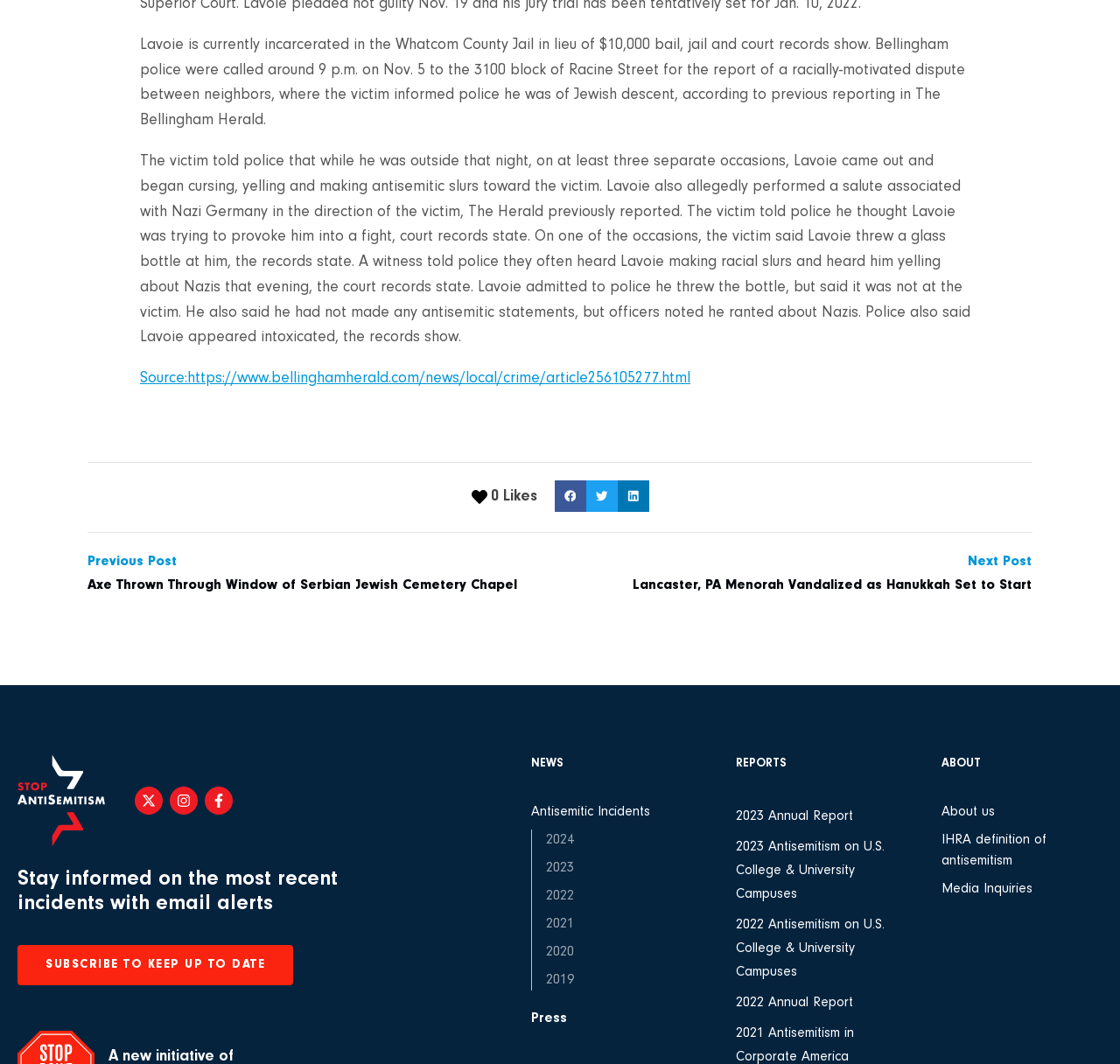Refer to the screenshot and answer the following question in detail:
How many separate occasions did Lavoie come out and begin cursing?

According to the StaticText element with OCR text 'The victim told police that while he was outside that night, on at least three separate occasions, Lavoie came out and began cursing, yelling and making antisemitic slurs toward the victim.', Lavoie came out and began cursing on at least three separate occasions.